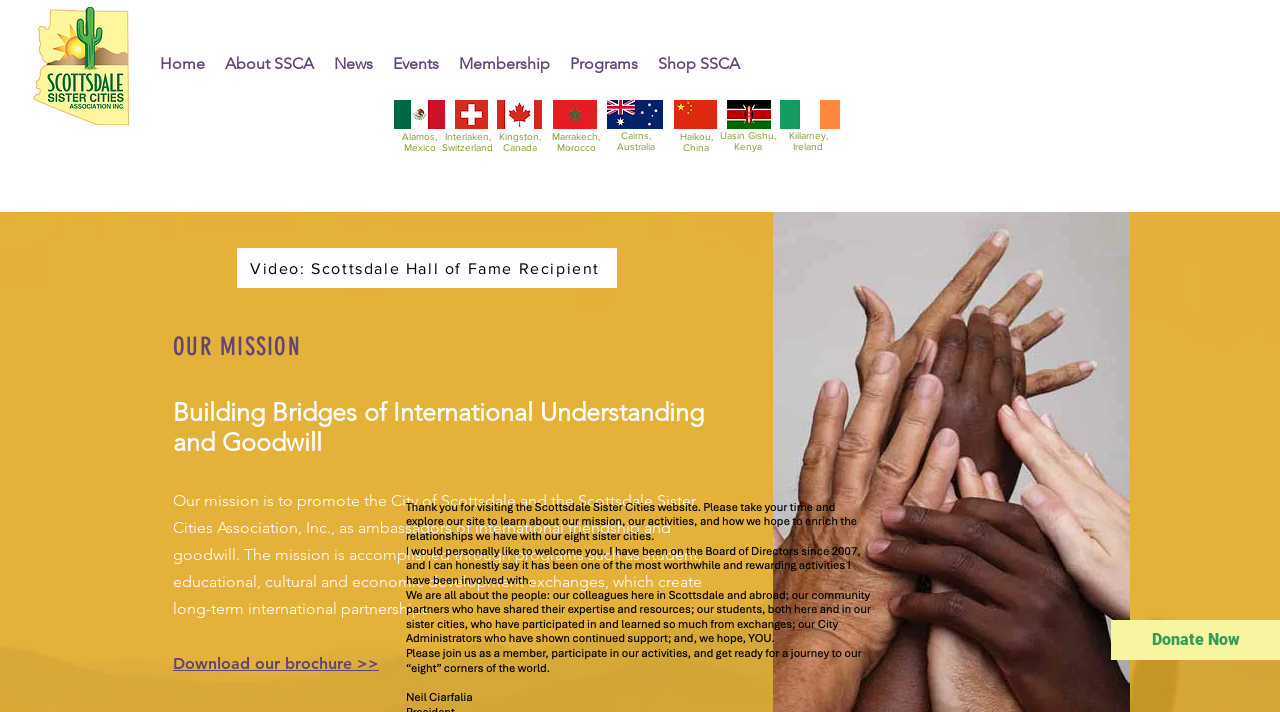What is the organization's mission?
Answer the question in as much detail as possible.

The mission statement is clearly stated on the webpage, which is 'Building Bridges of International Understanding and Goodwill through programs such as student, educational, cultural and economic development exchanges.' This indicates that the organization's primary goal is to promote international friendship and goodwill.